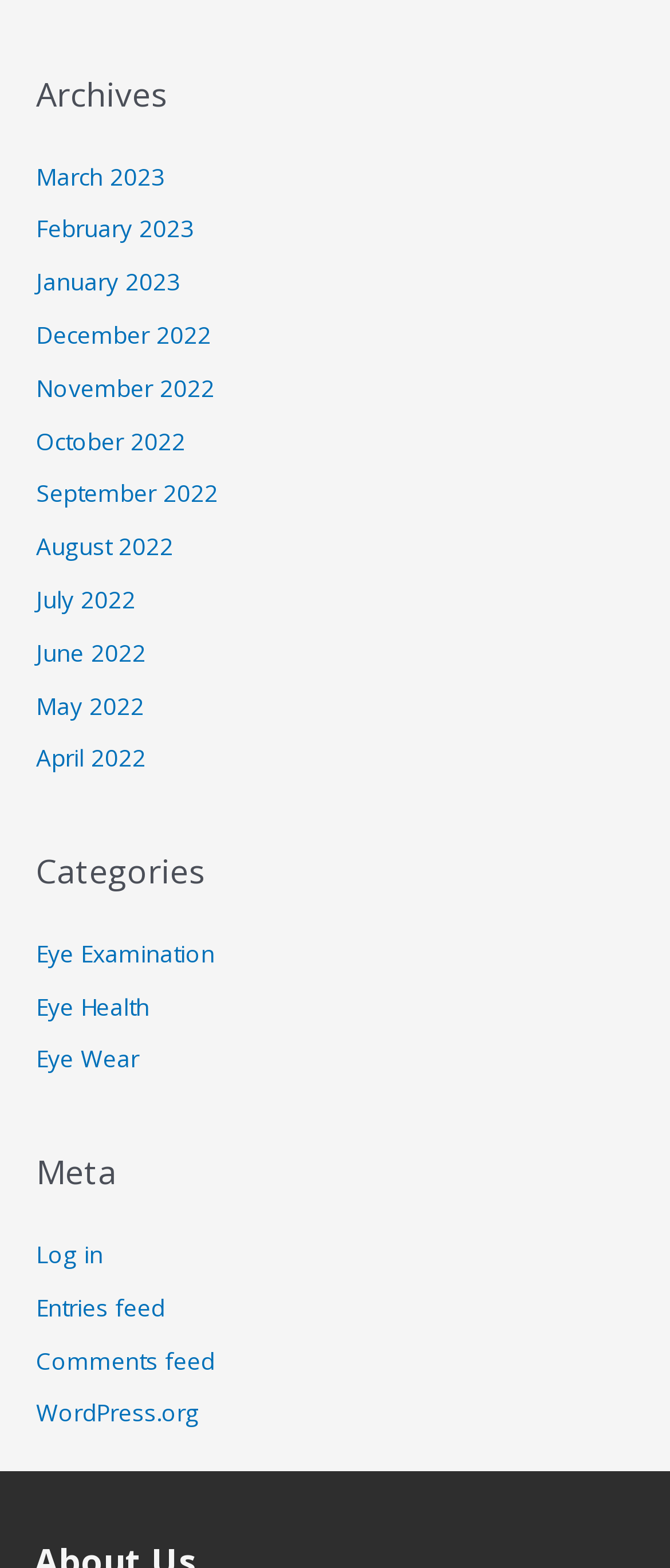For the following element description, predict the bounding box coordinates in the format (top-left x, top-left y, bottom-right x, bottom-right y). All values should be floating point numbers between 0 and 1. Description: January 2023

[0.054, 0.169, 0.269, 0.19]